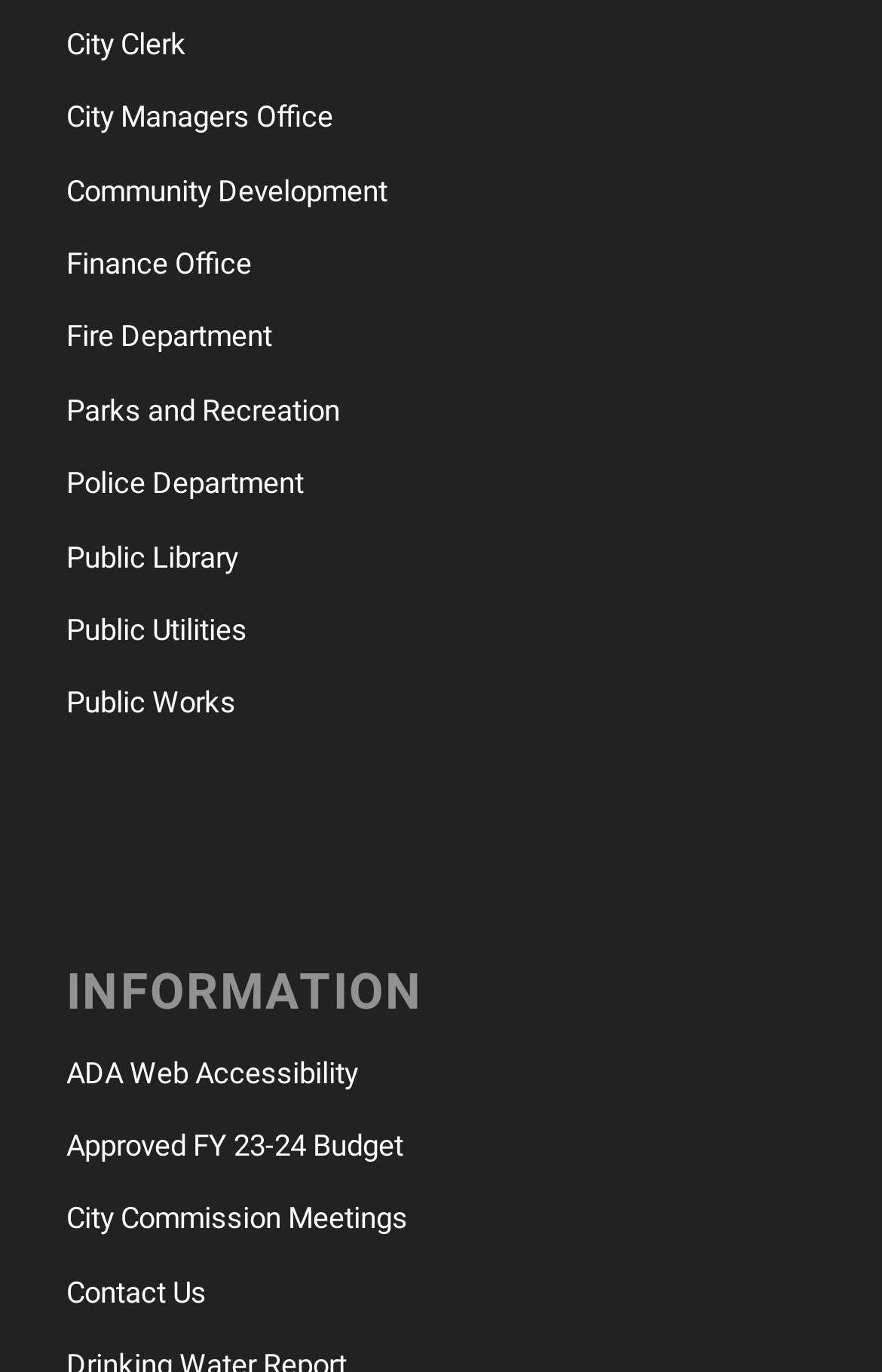Kindly determine the bounding box coordinates for the clickable area to achieve the given instruction: "check ADA Web Accessibility".

[0.075, 0.756, 0.925, 0.809]